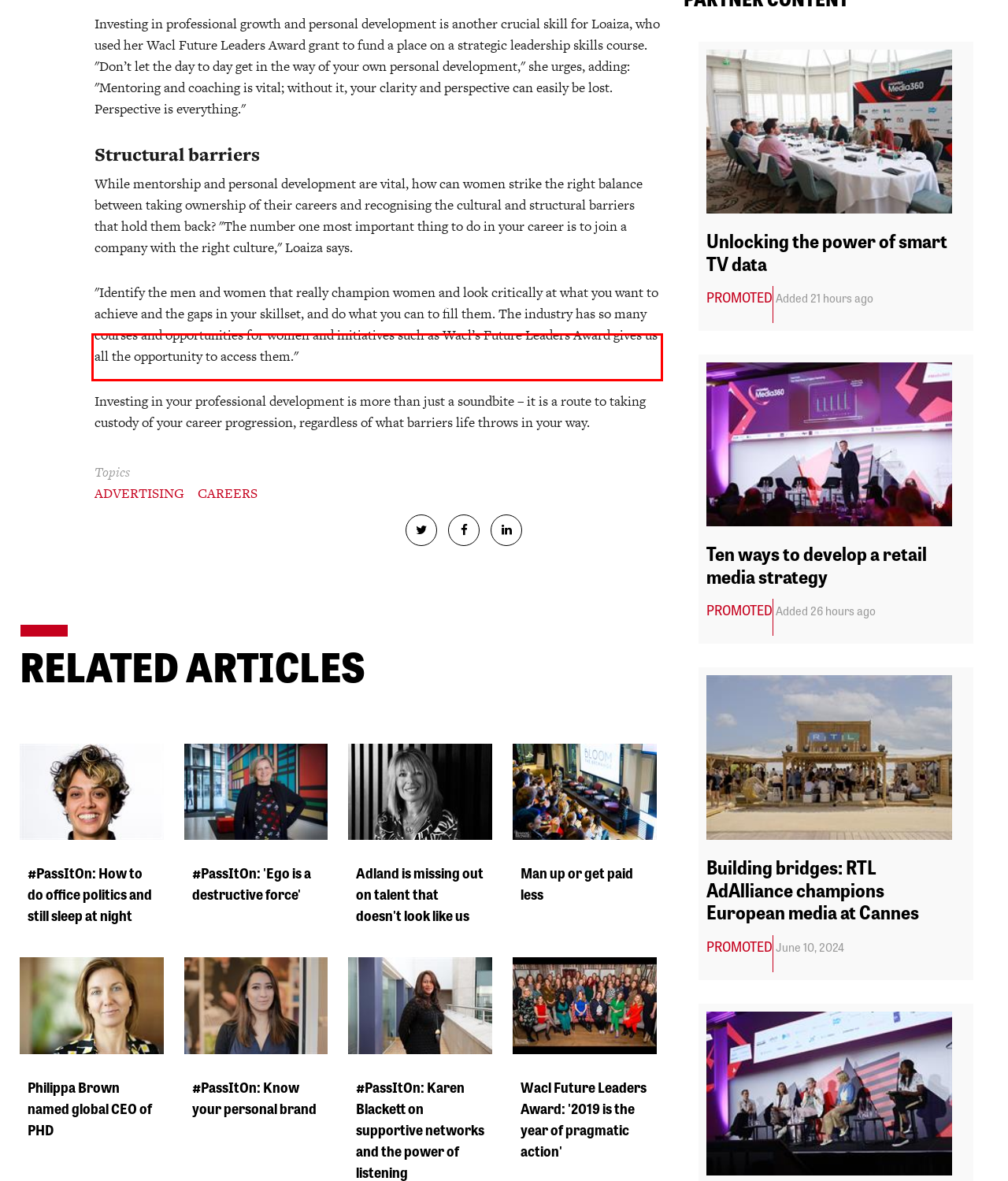Please perform OCR on the text content within the red bounding box that is highlighted in the provided webpage screenshot.

Investing in your professional development is more than just a soundbite – it is a route to taking custody of your career progression, regardless of what barriers life throws in your way.